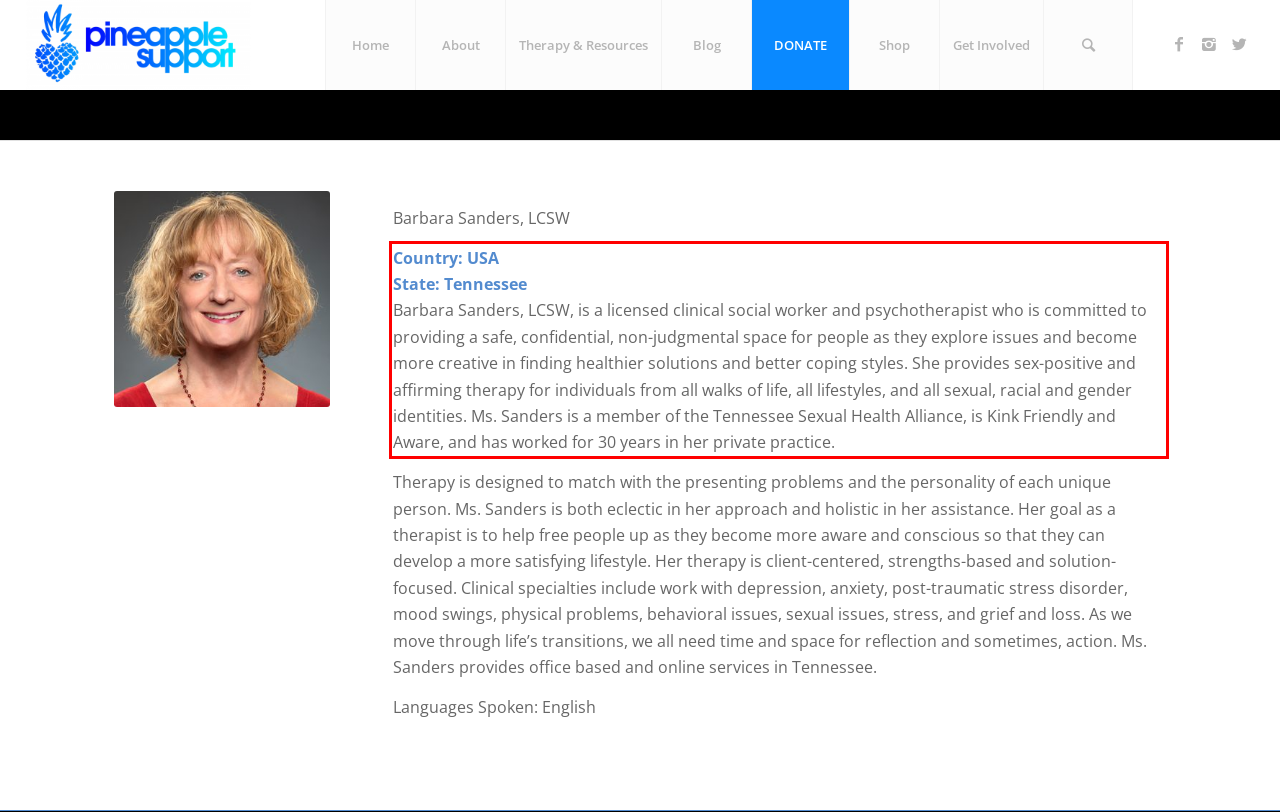Analyze the screenshot of a webpage where a red rectangle is bounding a UI element. Extract and generate the text content within this red bounding box.

Country: USA State: Tennessee Barbara Sanders, LCSW, is a licensed clinical social worker and psychotherapist who is committed to providing a safe, confidential, non-judgmental space for people as they explore issues and become more creative in finding healthier solutions and better coping styles. She provides sex-positive and affirming therapy for individuals from all walks of life, all lifestyles, and all sexual, racial and gender identities. Ms. Sanders is a member of the Tennessee Sexual Health Alliance, is Kink Friendly and Aware, and has worked for 30 years in her private practice.